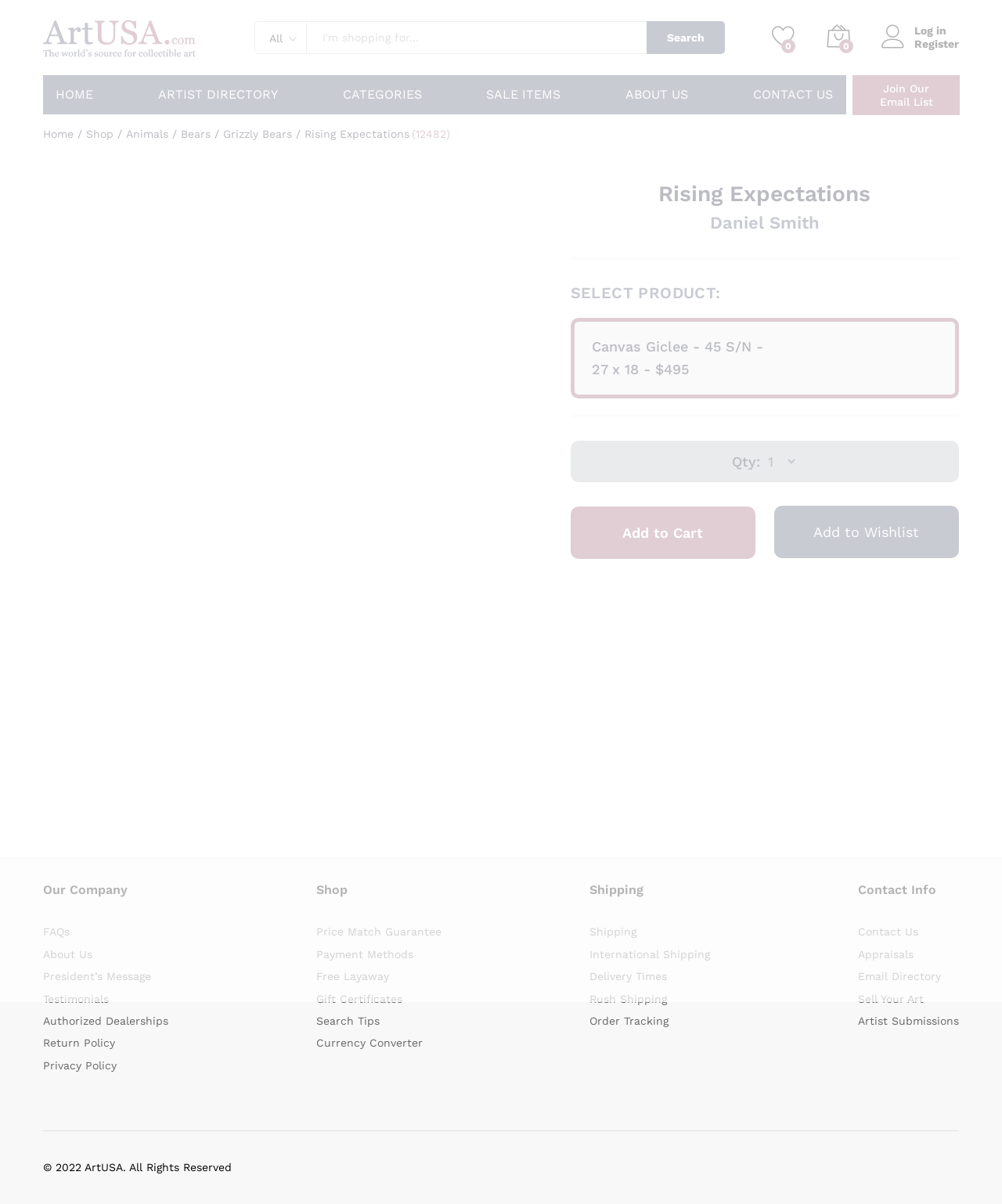What is the name of the artist?
Answer with a single word or phrase, using the screenshot for reference.

Daniel Smith